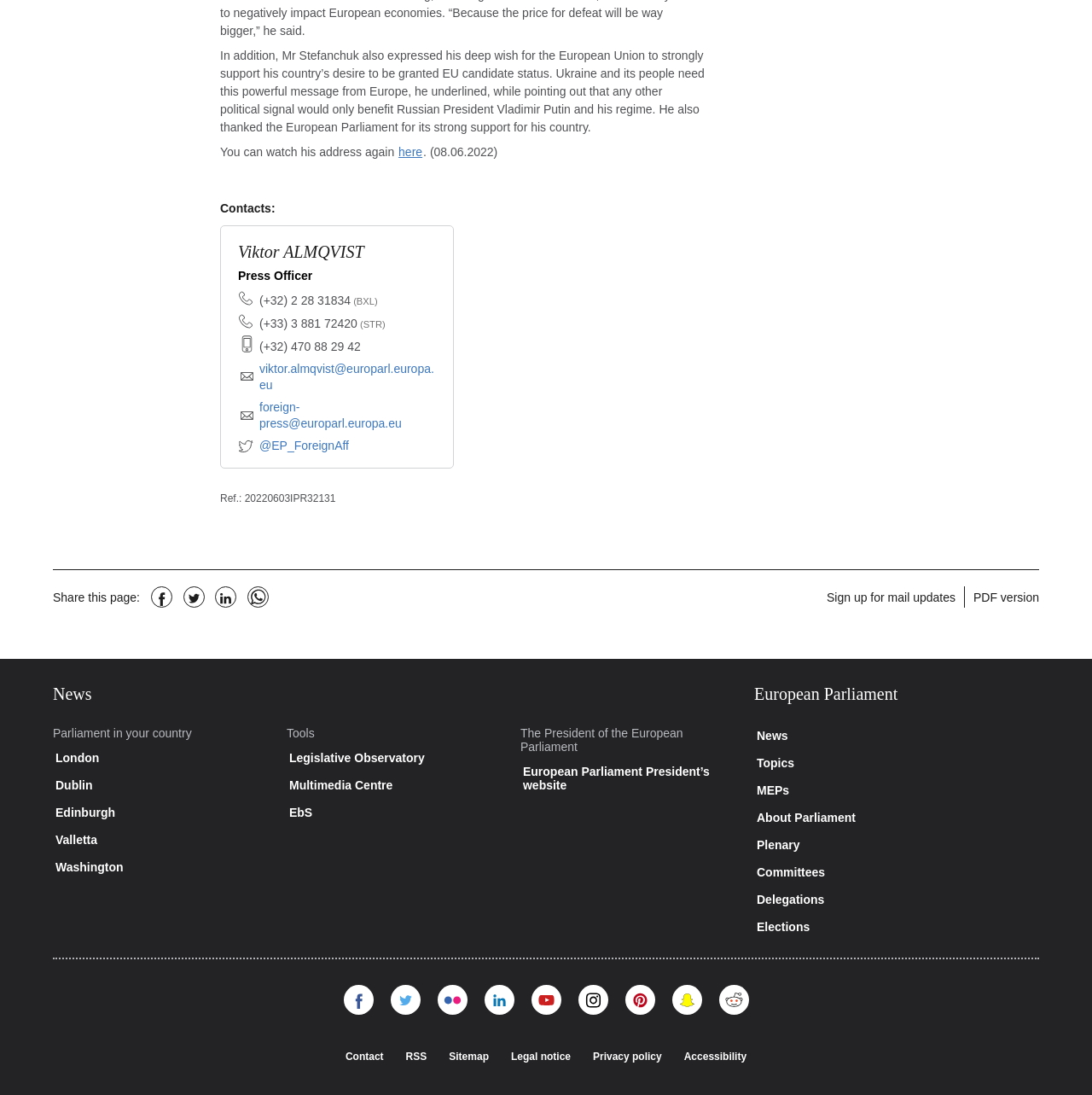Please specify the bounding box coordinates of the region to click in order to perform the following instruction: "Check out Parliament on Twitter".

[0.357, 0.9, 0.385, 0.927]